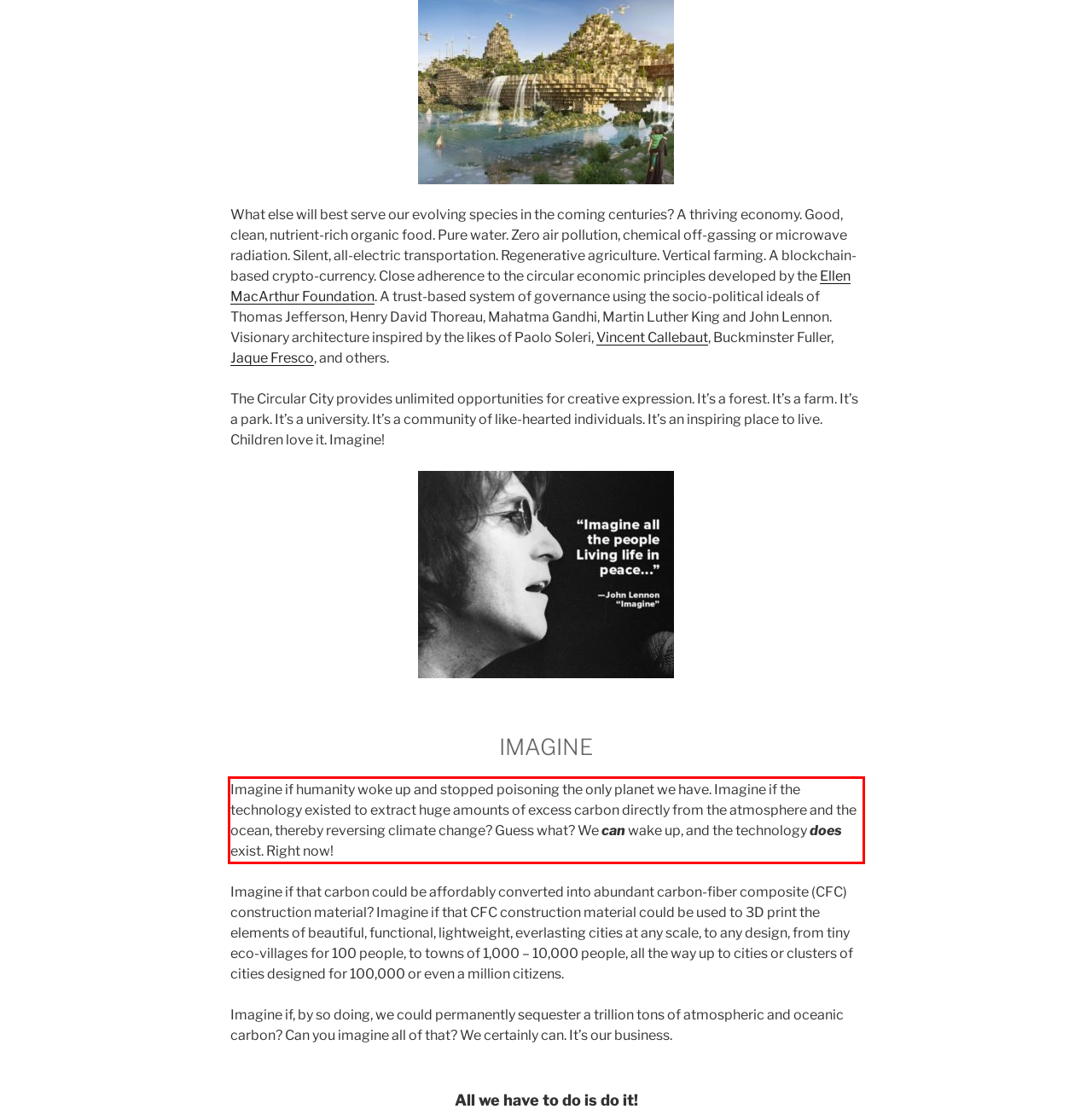Identify the red bounding box in the webpage screenshot and perform OCR to generate the text content enclosed.

Imagine if humanity woke up and stopped poisoning the only planet we have. Imagine if the technology existed to extract huge amounts of excess carbon directly from the atmosphere and the ocean, thereby reversing climate change? Guess what? We can wake up, and the technology does exist. Right now!